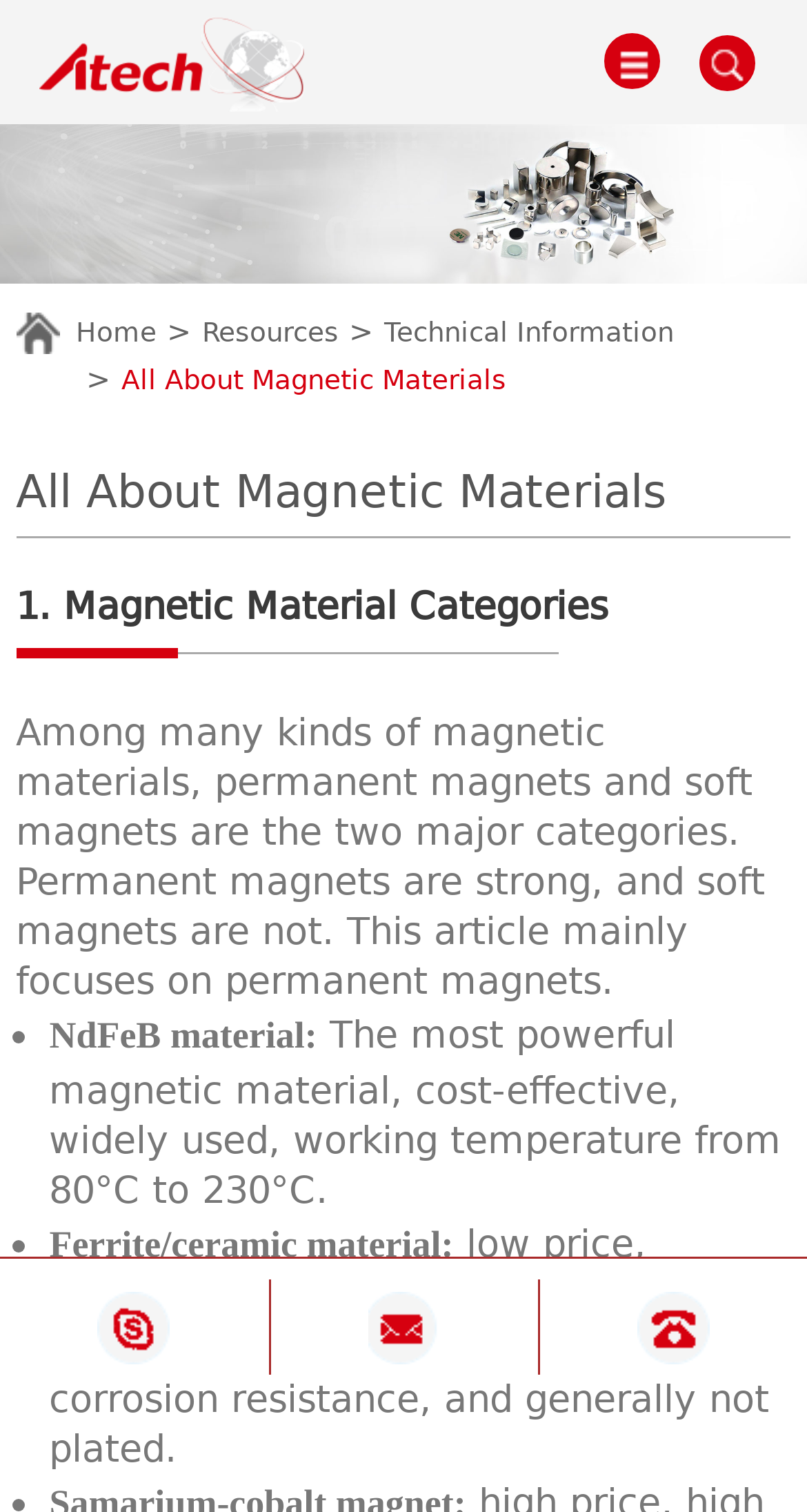Please predict the bounding box coordinates of the element's region where a click is necessary to complete the following instruction: "Click the 'Skype' link". The coordinates should be represented by four float numbers between 0 and 1, i.e., [left, top, right, bottom].

[0.122, 0.854, 0.211, 0.902]